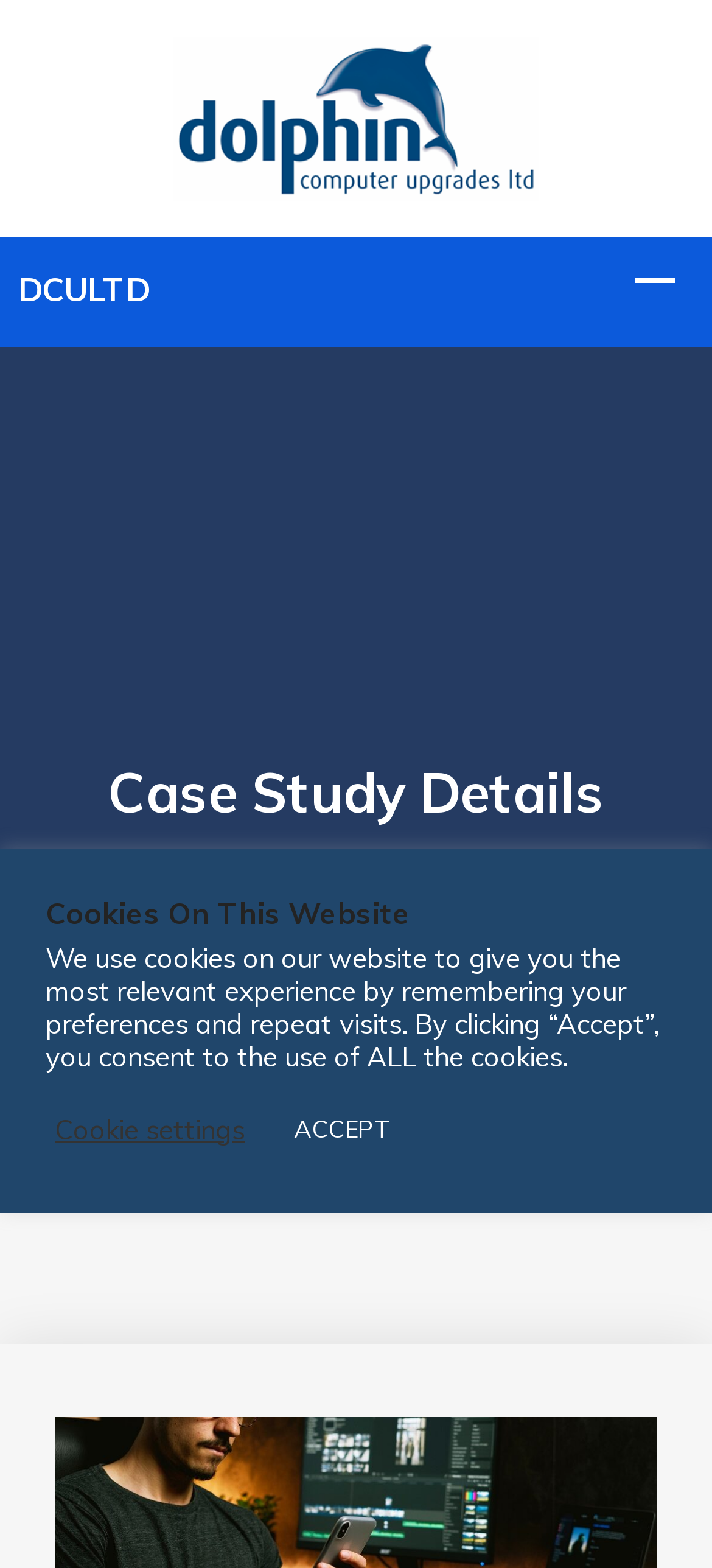Give a short answer using one word or phrase for the question:
Where can the user navigate to?

Home